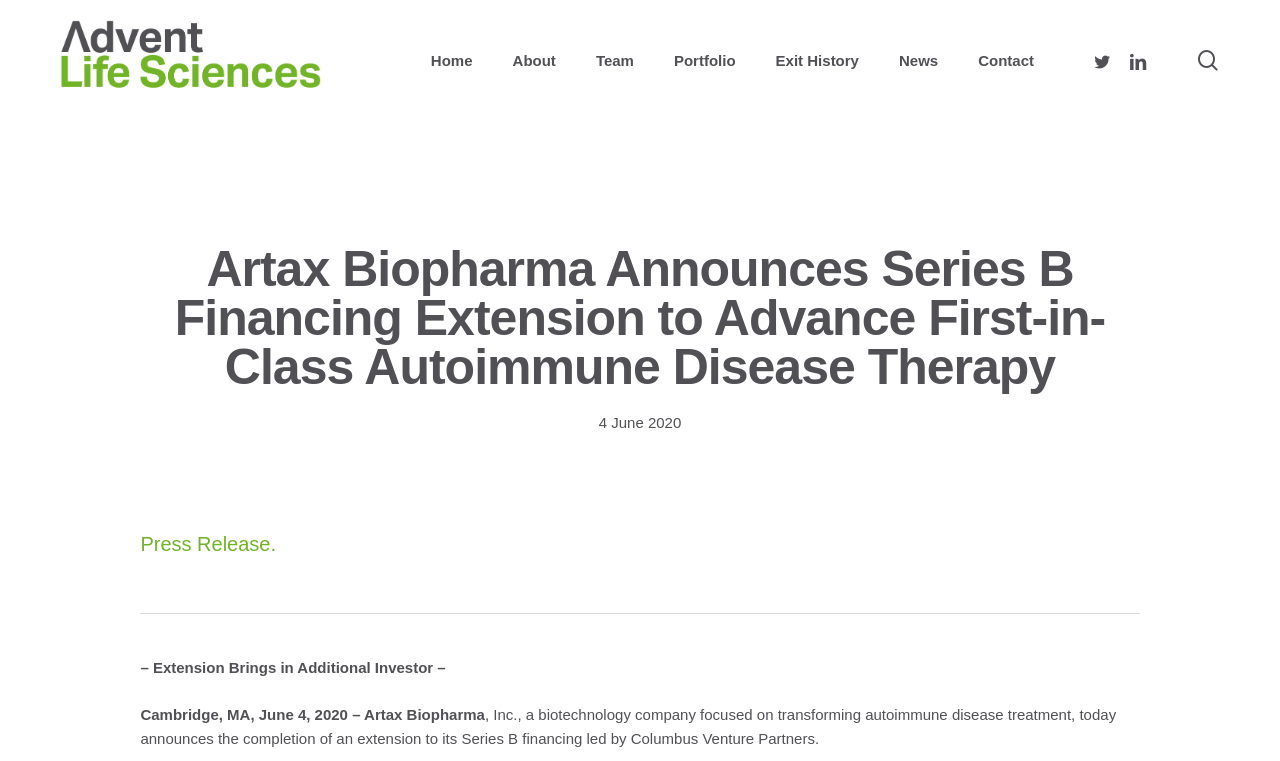Please identify the bounding box coordinates of the element's region that needs to be clicked to fulfill the following instruction: "Search apple.com". The bounding box coordinates should consist of four float numbers between 0 and 1, i.e., [left, top, right, bottom].

None